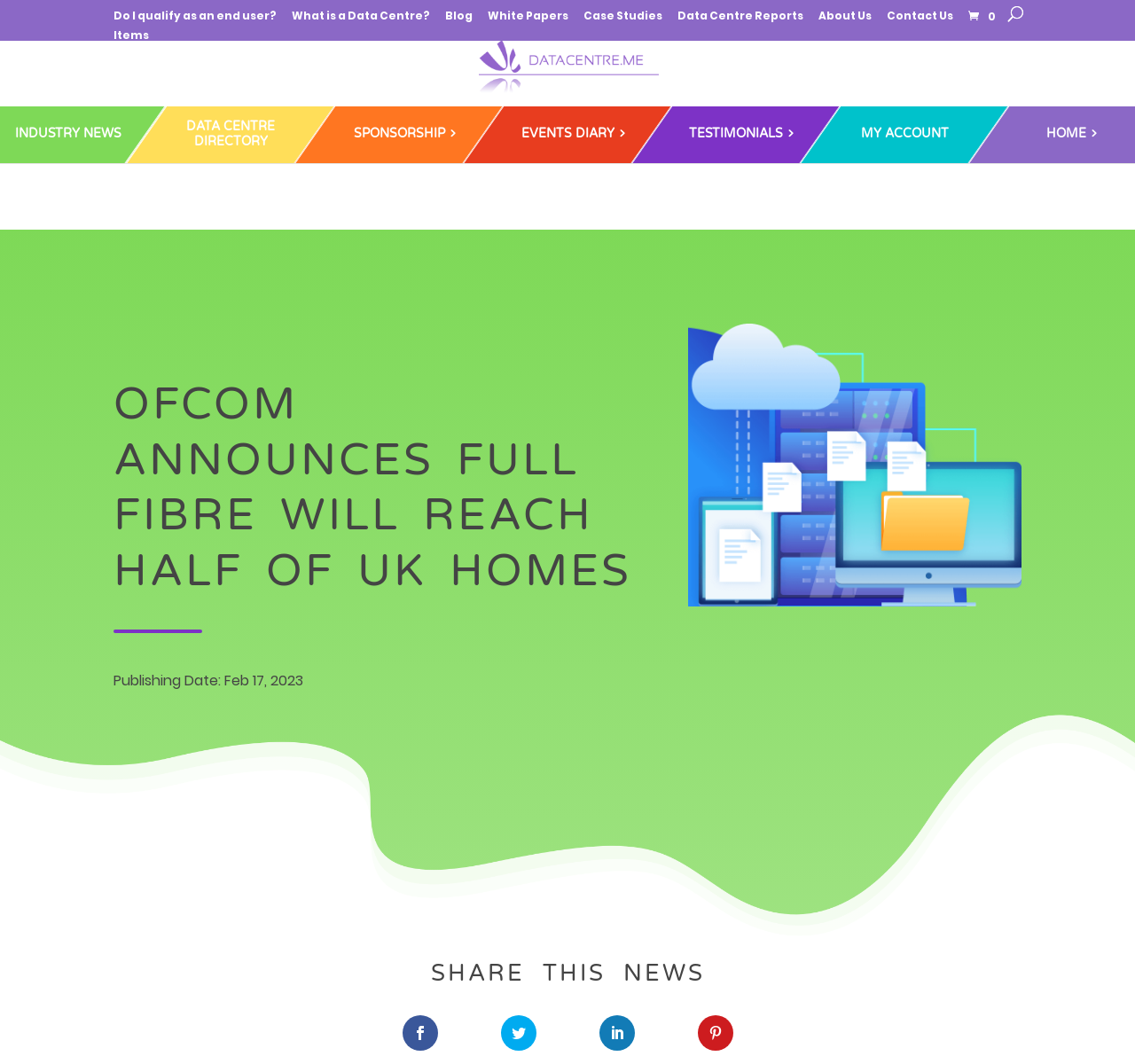Identify the bounding box coordinates for the region of the element that should be clicked to carry out the instruction: "Read the 'OFCOM ANNOUNCES FULL FIBRE WILL REACH HALF OF UK HOMES' article". The bounding box coordinates should be four float numbers between 0 and 1, i.e., [left, top, right, bottom].

[0.1, 0.354, 0.562, 0.595]